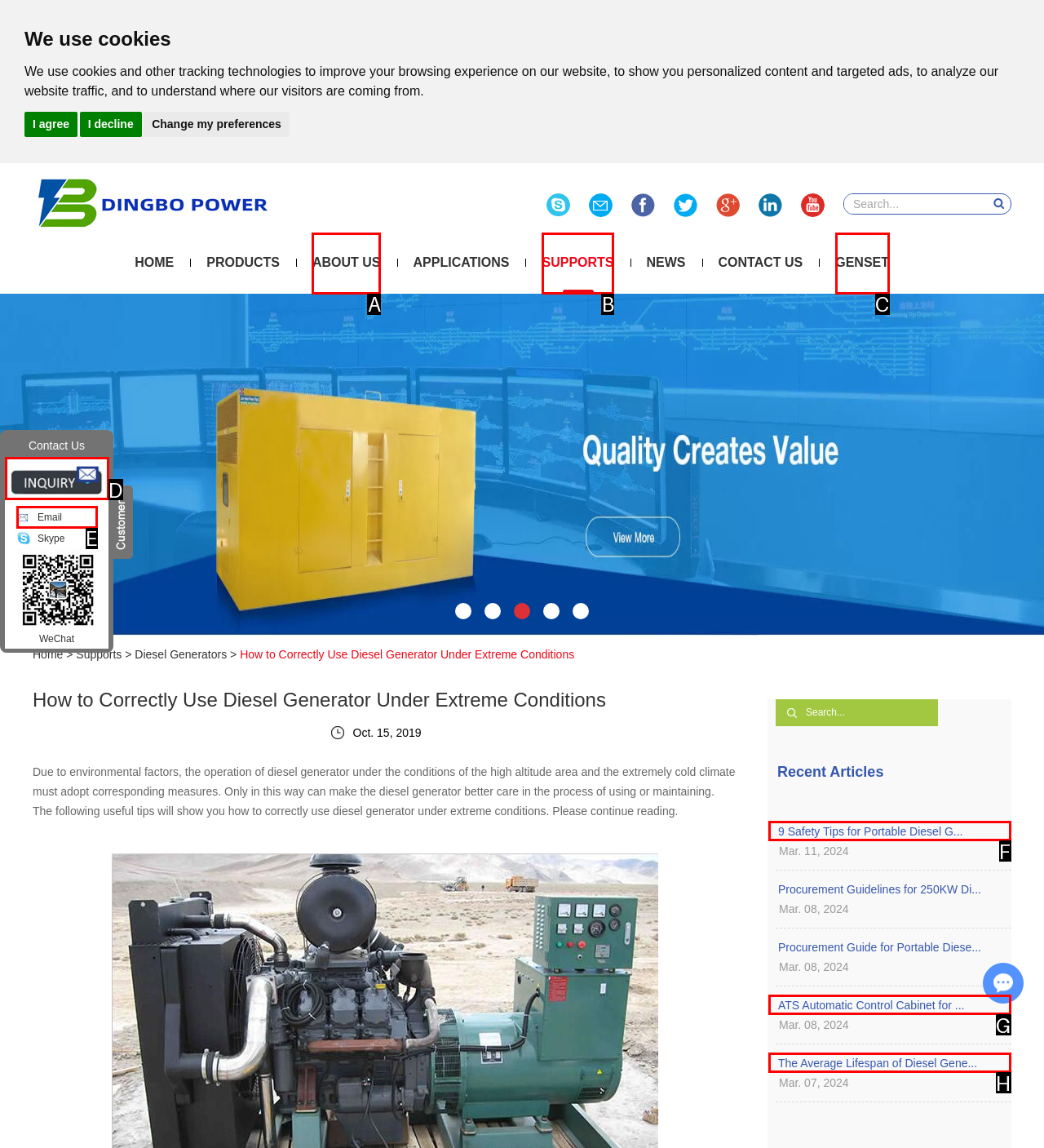Select the letter of the UI element that matches this task: Contact us through email
Provide the answer as the letter of the correct choice.

E